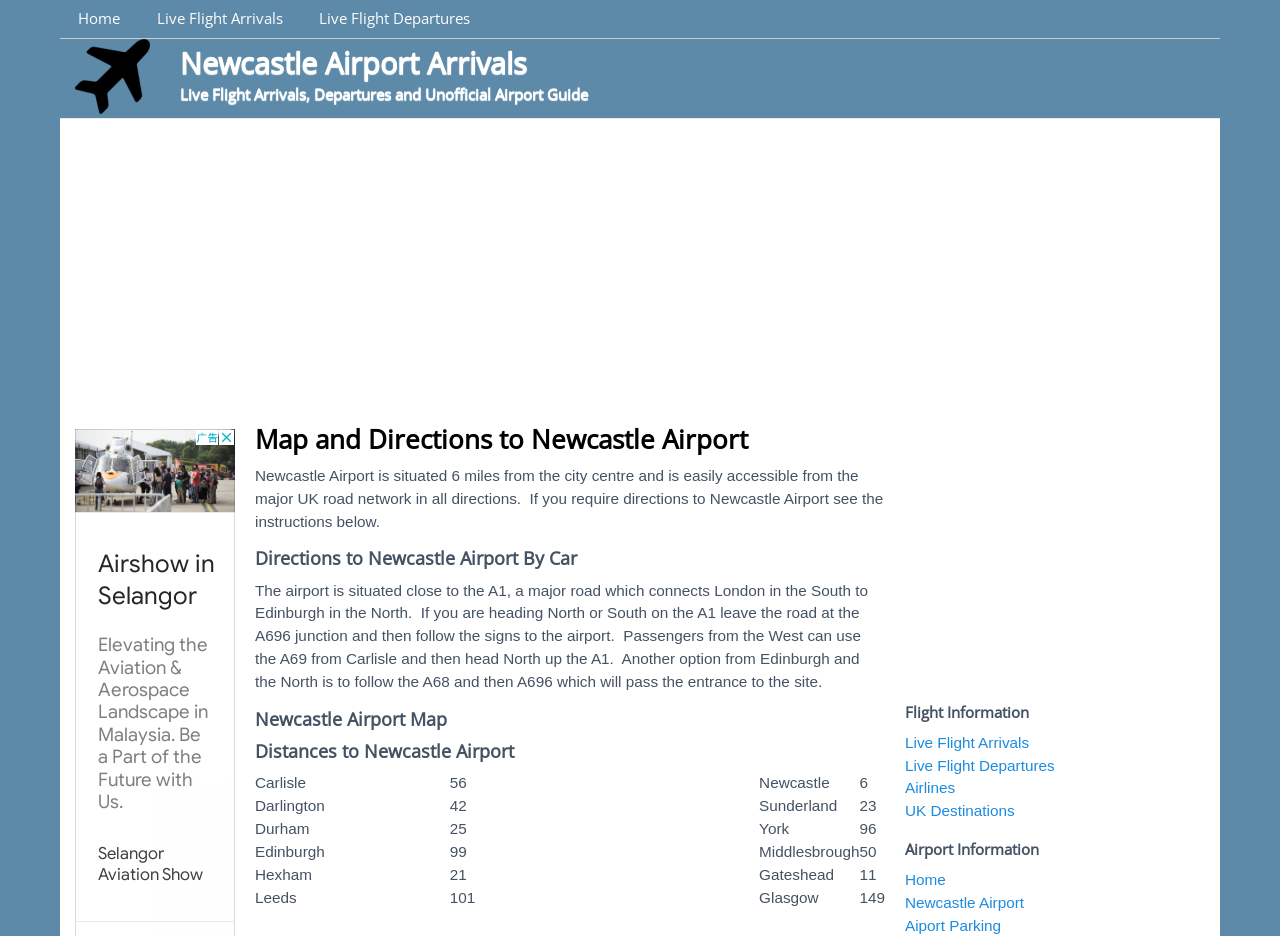Find the coordinates for the bounding box of the element with this description: "Live Flight Departures".

[0.235, 0.0, 0.381, 0.04]